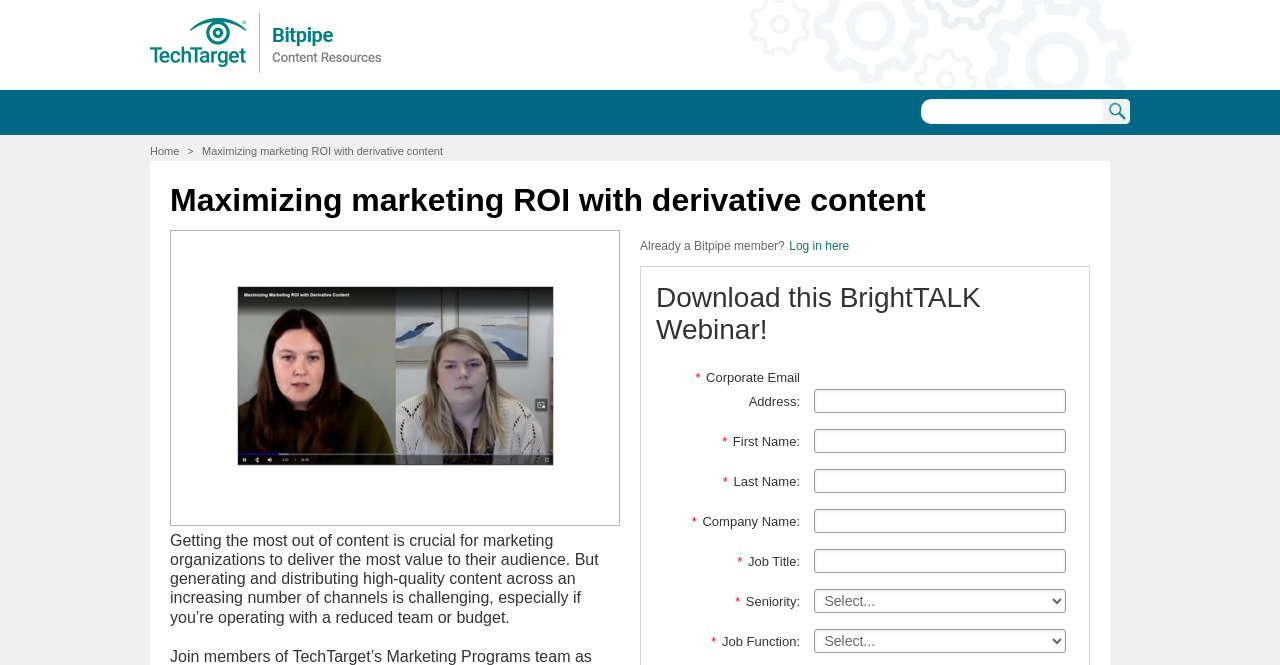Identify the bounding box coordinates necessary to click and complete the given instruction: "Search this site".

[0.72, 0.149, 0.883, 0.186]